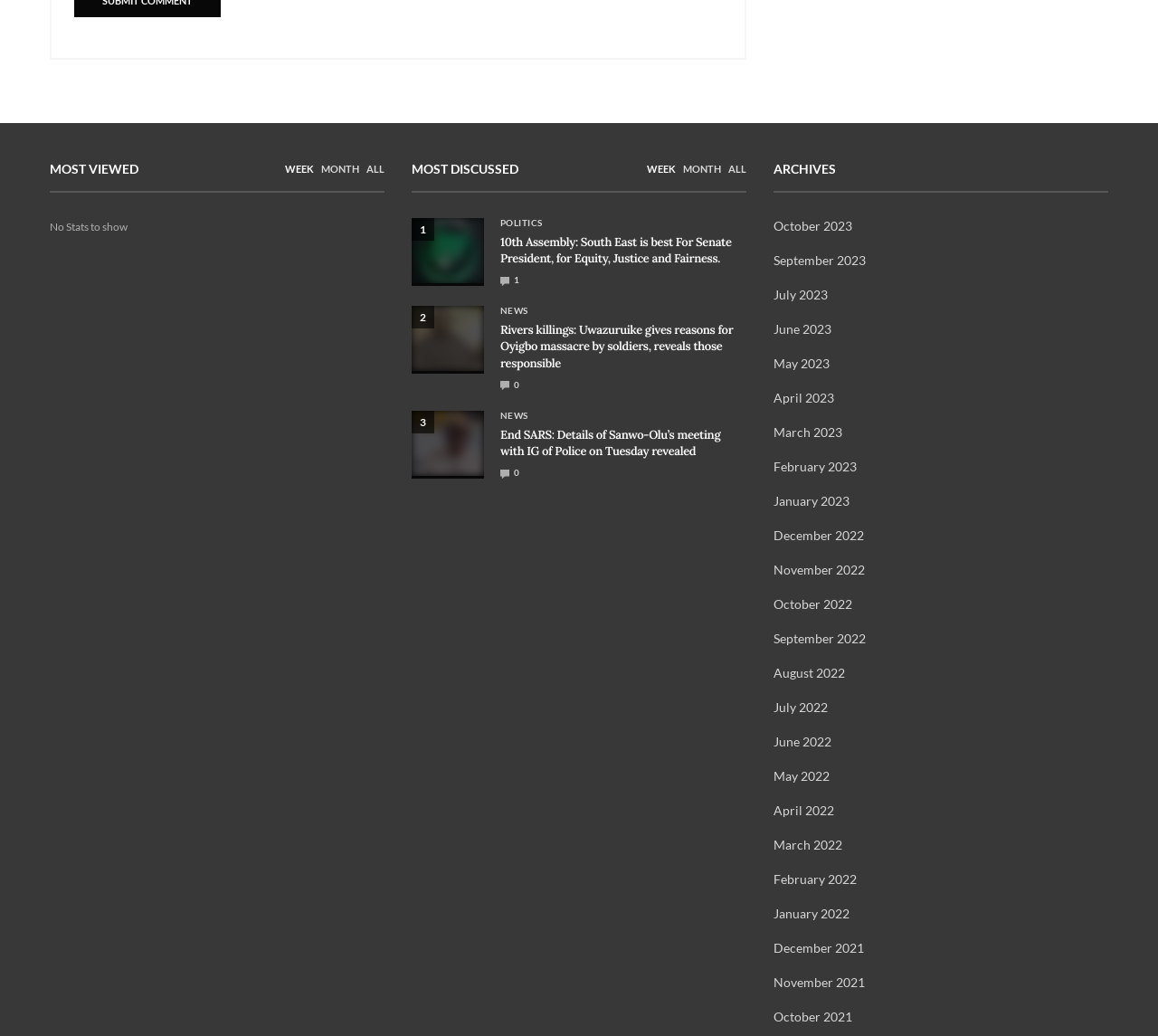Find and provide the bounding box coordinates for the UI element described with: "February 2022".

[0.668, 0.841, 0.74, 0.856]